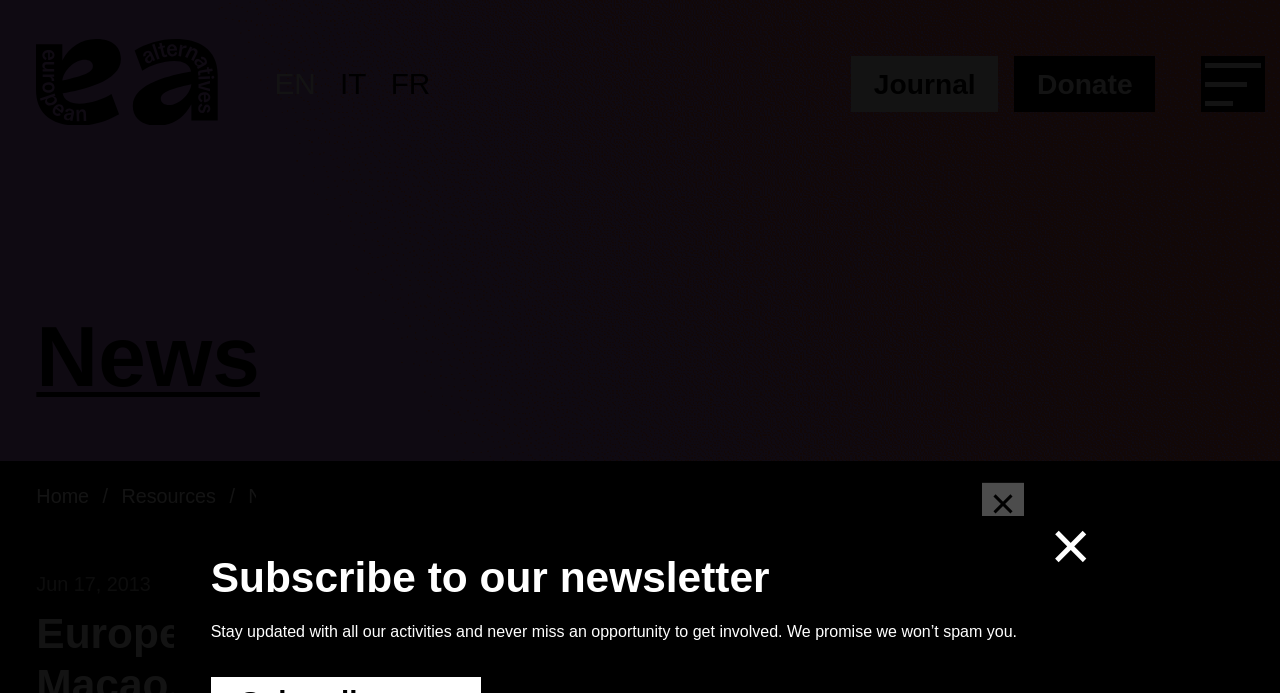Give a one-word or one-phrase response to the question:
What is the name of the organization supporting Macao?

European Alternatives